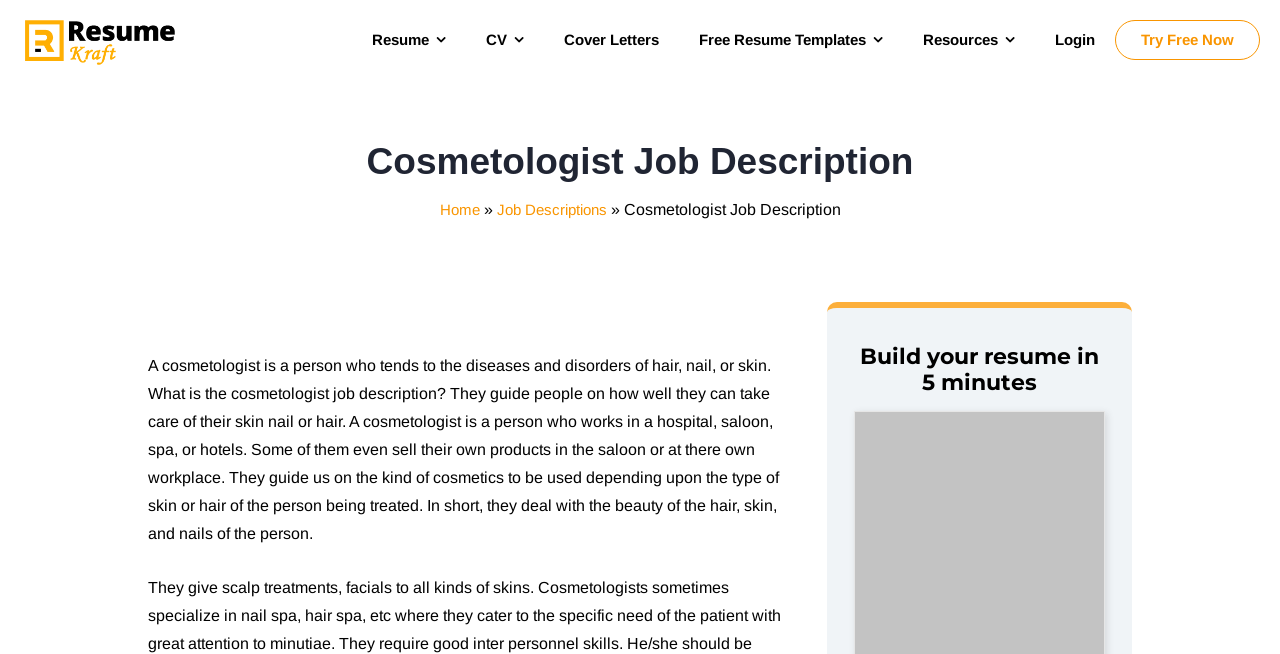What is a cosmetologist?
Examine the screenshot and reply with a single word or phrase.

A person who tends to diseases and disorders of hair, nail, or skin